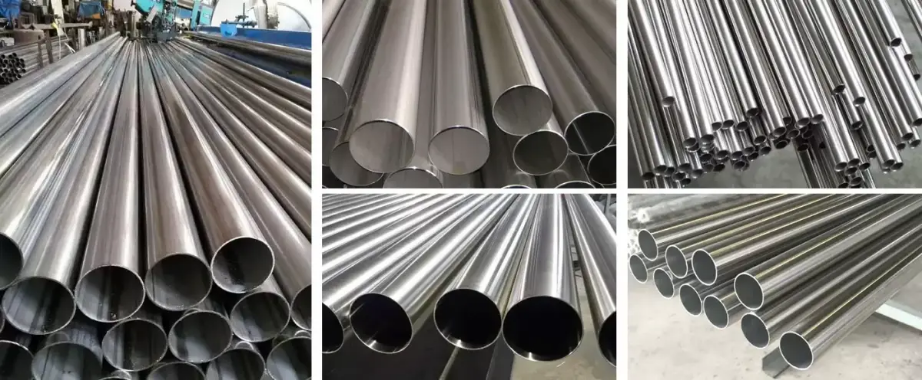Write a descriptive caption for the image, covering all notable aspects.

The image showcases a collection of polished stainless steel pipes, highlighting their sleek and shiny surfaces. Arranged prominently are several pipes lying close together, emphasizing their cylindrical shapes and varying diameters. The background hints at a production workshop, with a few tools and equipment visible, suggesting an industrial setting dedicated to metalworking or manufacturing. The image effectively captures the quality and craftsmanship of stainless steel products, which are known for their high corrosion resistance and durability. This visual representation is essential for industries that utilize such materials, including automotive, aerospace, and manufacturing, showcasing the versatility and application of stainless steel pipes in various engineering fields.